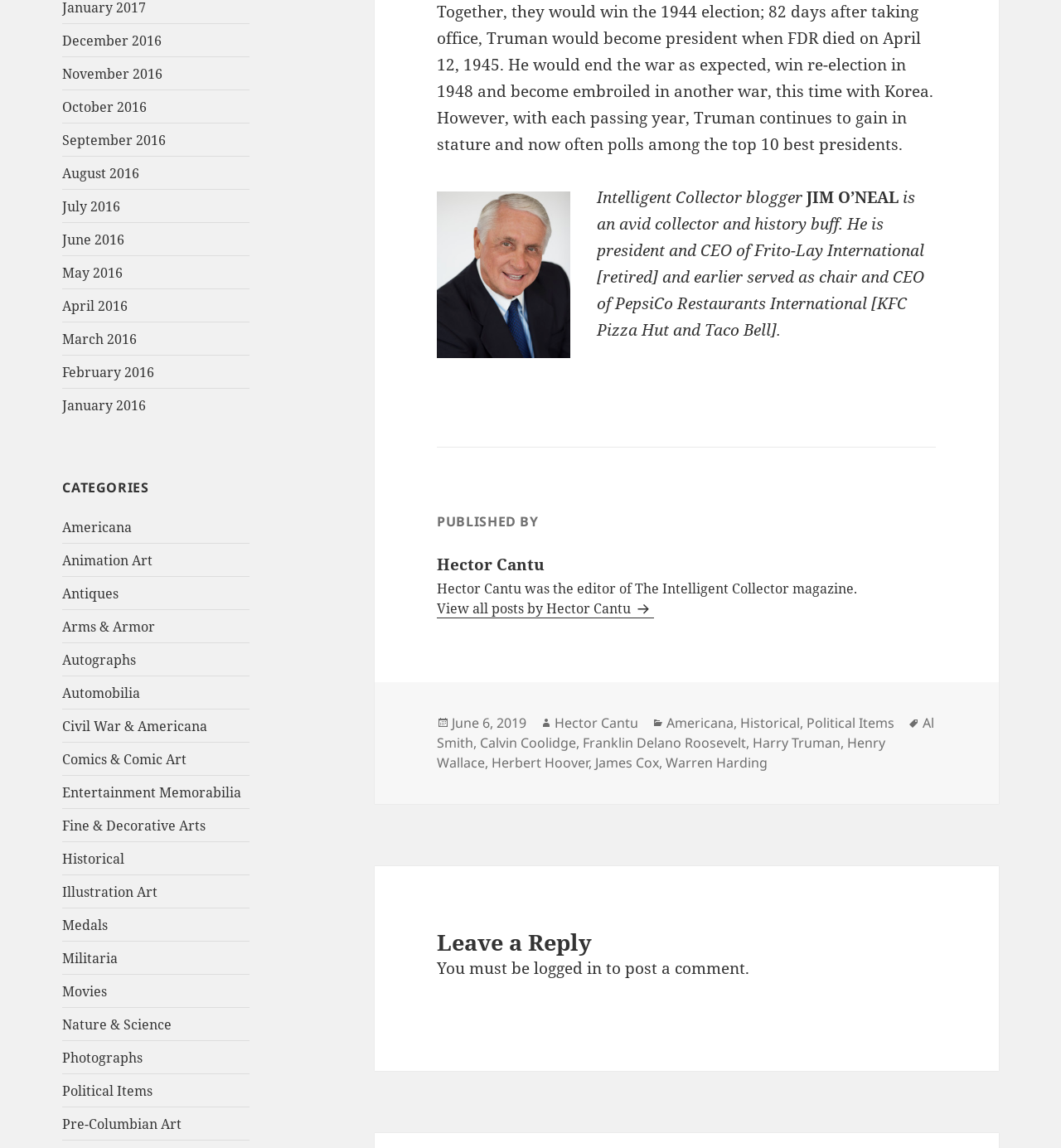Look at the image and give a detailed response to the following question: What type of collector is Jim O'Neal?

According to the webpage, Jim O'Neal is an avid collector and history buff, as mentioned in the brief description about him.